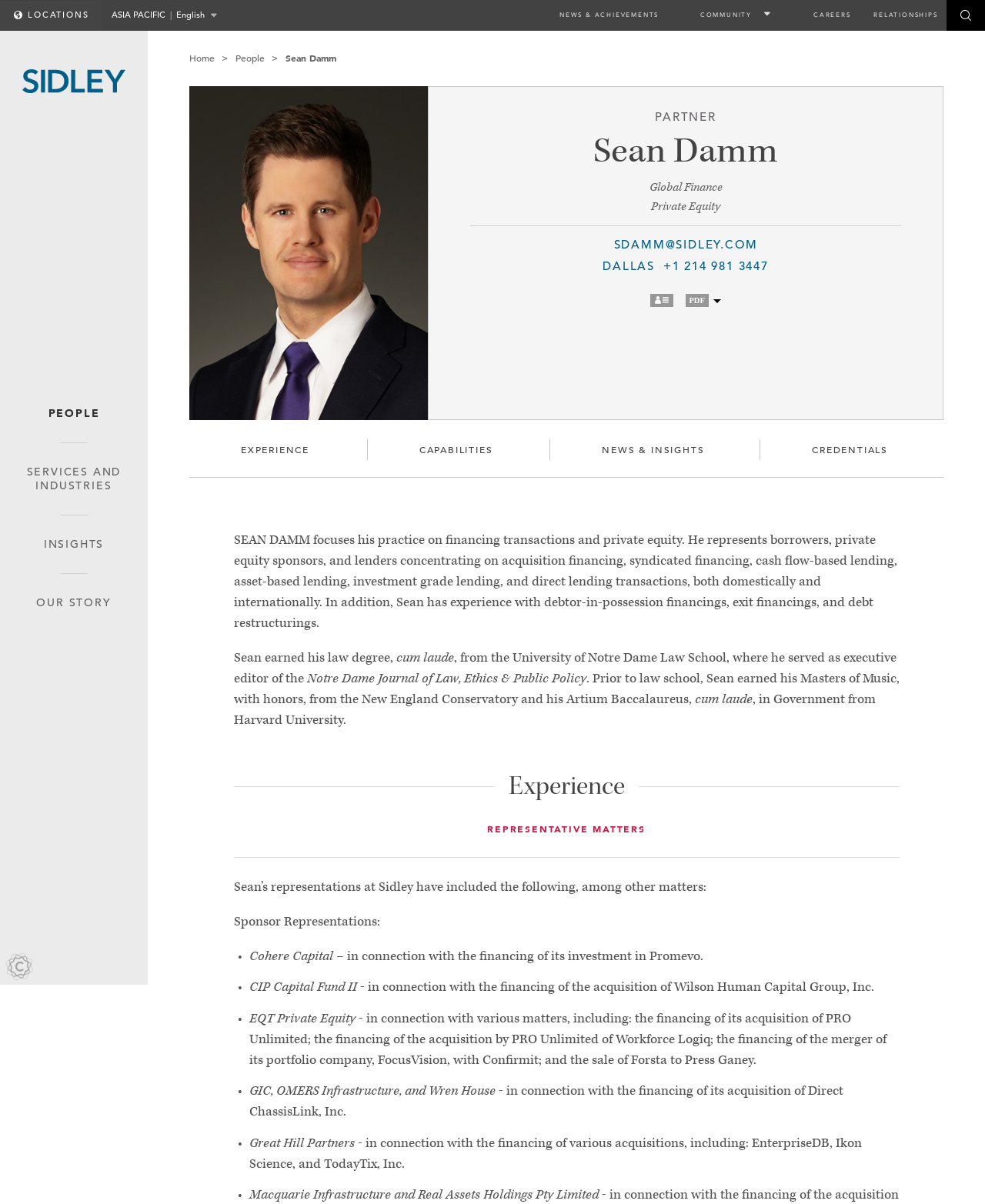How many sponsor representations are listed in the 'Experience' section?
Give a single word or phrase as your answer by examining the image.

5